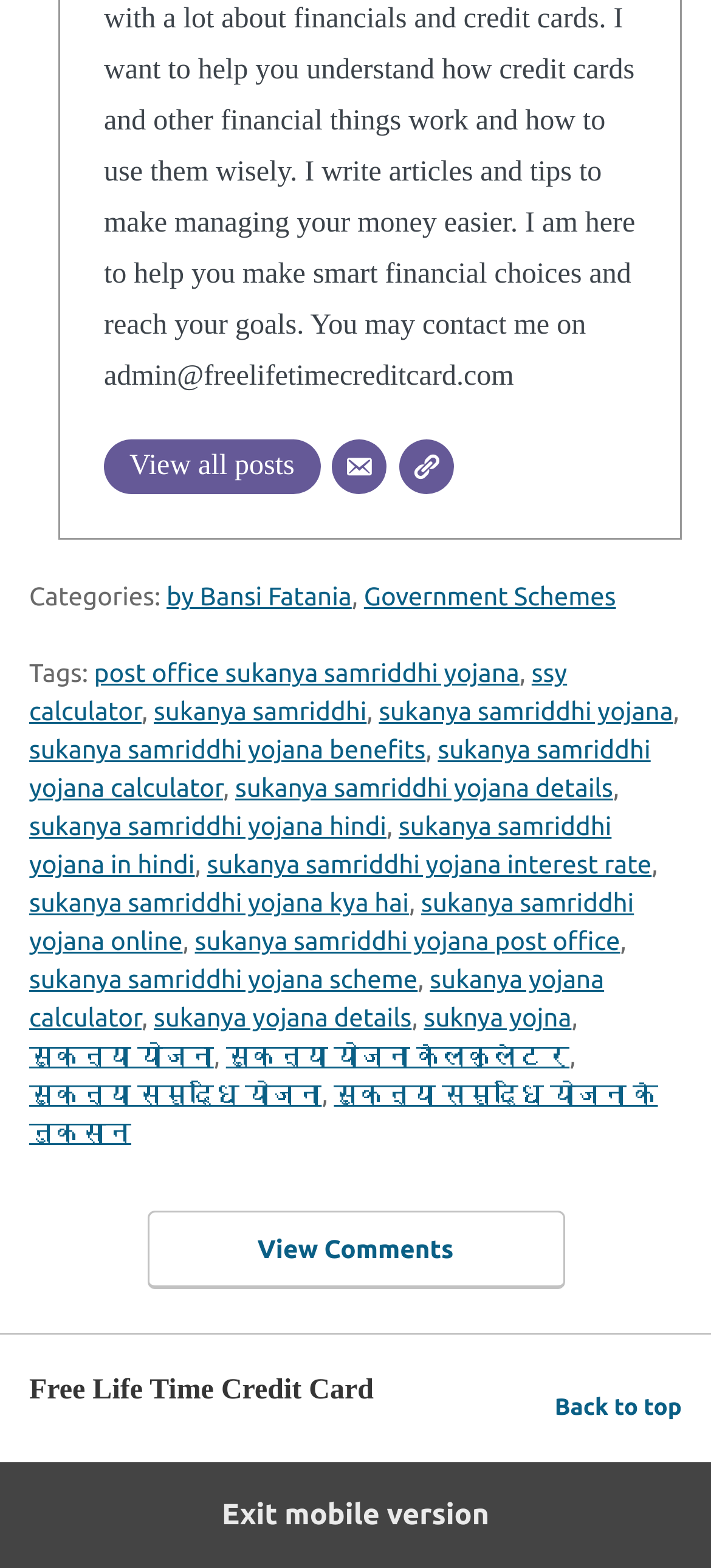Please specify the bounding box coordinates for the clickable region that will help you carry out the instruction: "View all posts".

[0.146, 0.281, 0.45, 0.316]